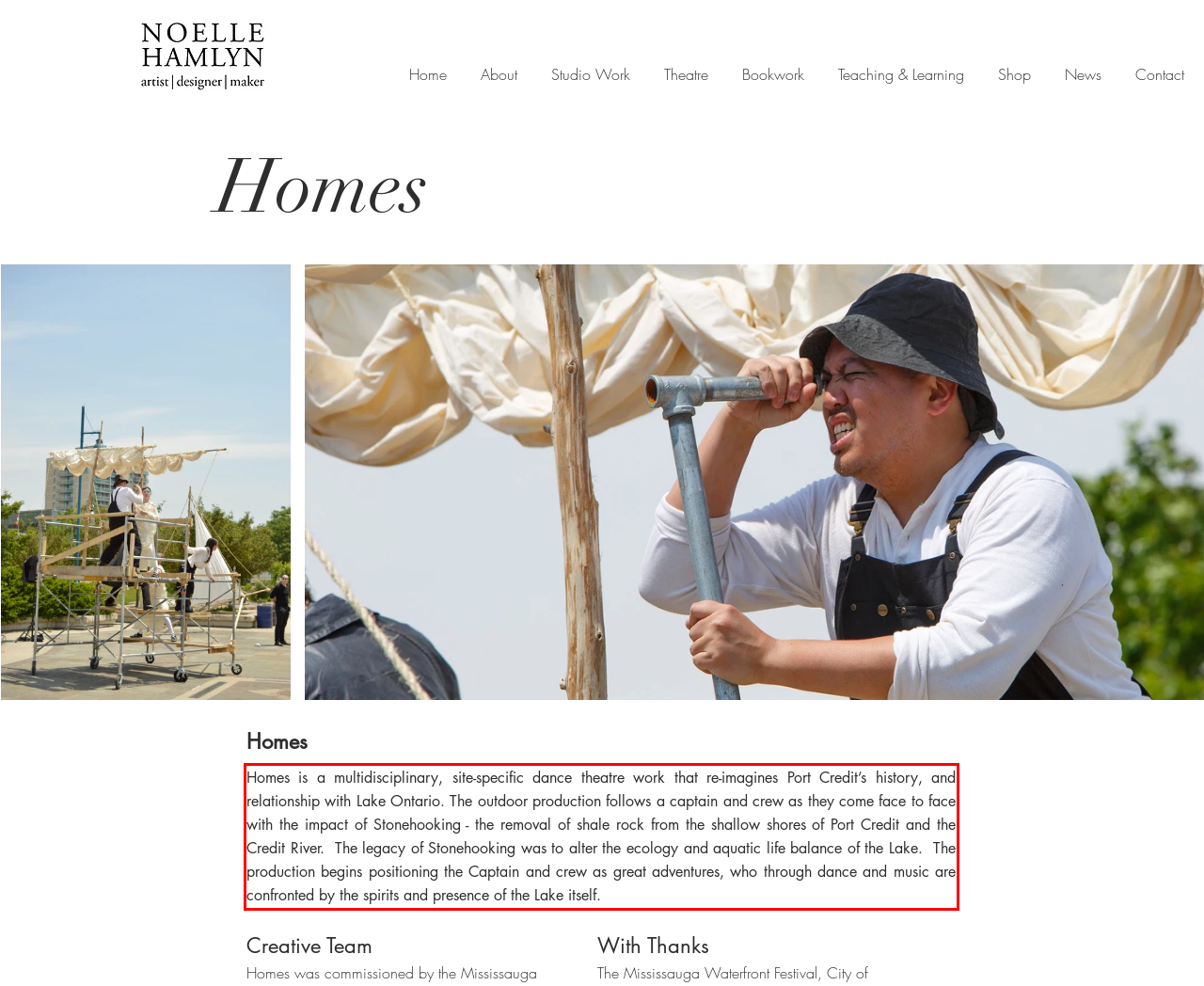Within the screenshot of a webpage, identify the red bounding box and perform OCR to capture the text content it contains.

Homes is a multidisciplinary, site-specific dance theatre work that re-imagines Port Credit’s history, and relationship with Lake Ontario. The outdoor production follows a captain and crew as they come face to face with the impact of Stonehooking - the removal of shale rock from the shallow shores of Port Credit and the Credit River. The legacy of Stonehooking was to alter the ecology and aquatic life balance of the Lake. The production begins positioning the Captain and crew as great adventures, who through dance and music are confronted by the spirits and presence of the Lake itself.